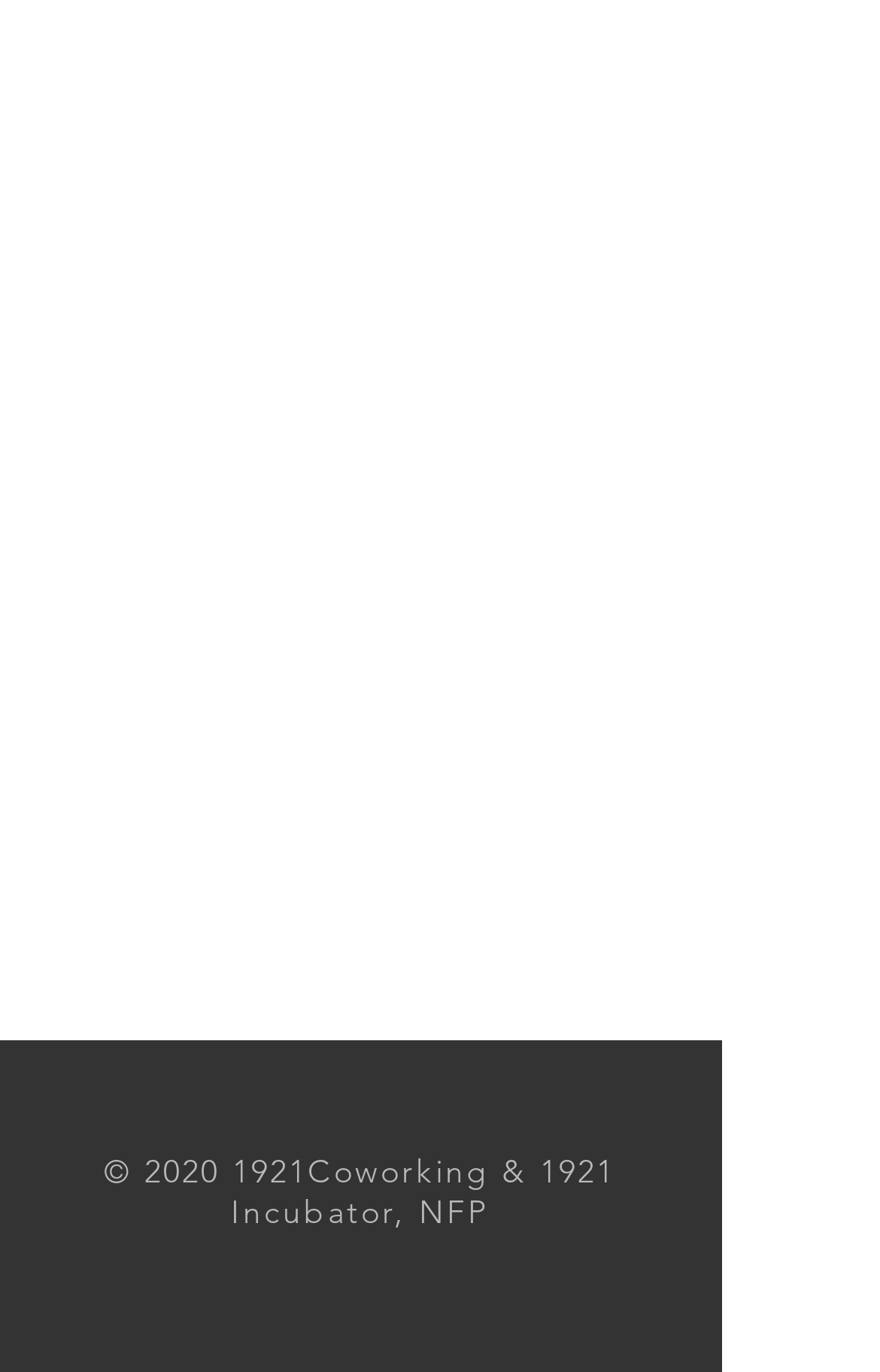Look at the image and answer the question in detail:
What is the name of the product?

The name of the product can be found in the heading element with the text 'The Youth Sweatshirt Hoodie' which is a child element of the link element with the text 'The Youth Sweatshirt Hoodie Price $28.00'.